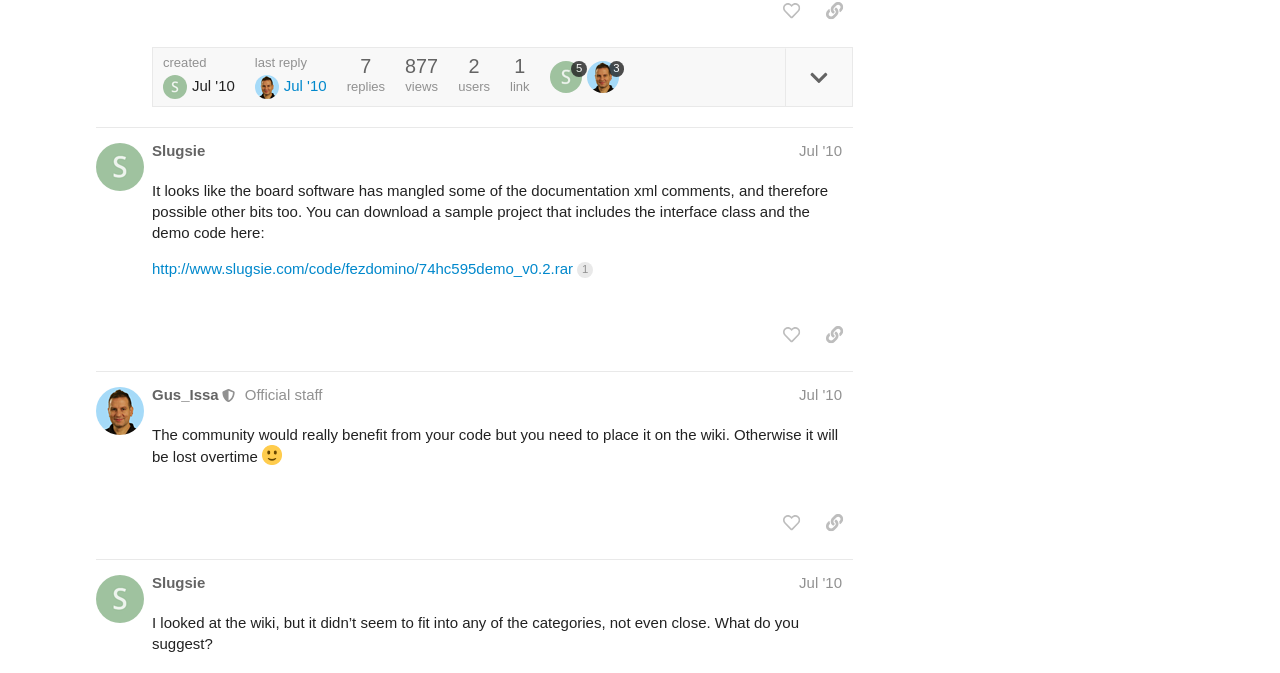Please specify the bounding box coordinates in the format (top-left x, top-left y, bottom-right x, bottom-right y), with all values as floating point numbers between 0 and 1. Identify the bounding box of the UI element described by: Jul '10

[0.624, 0.853, 0.658, 0.878]